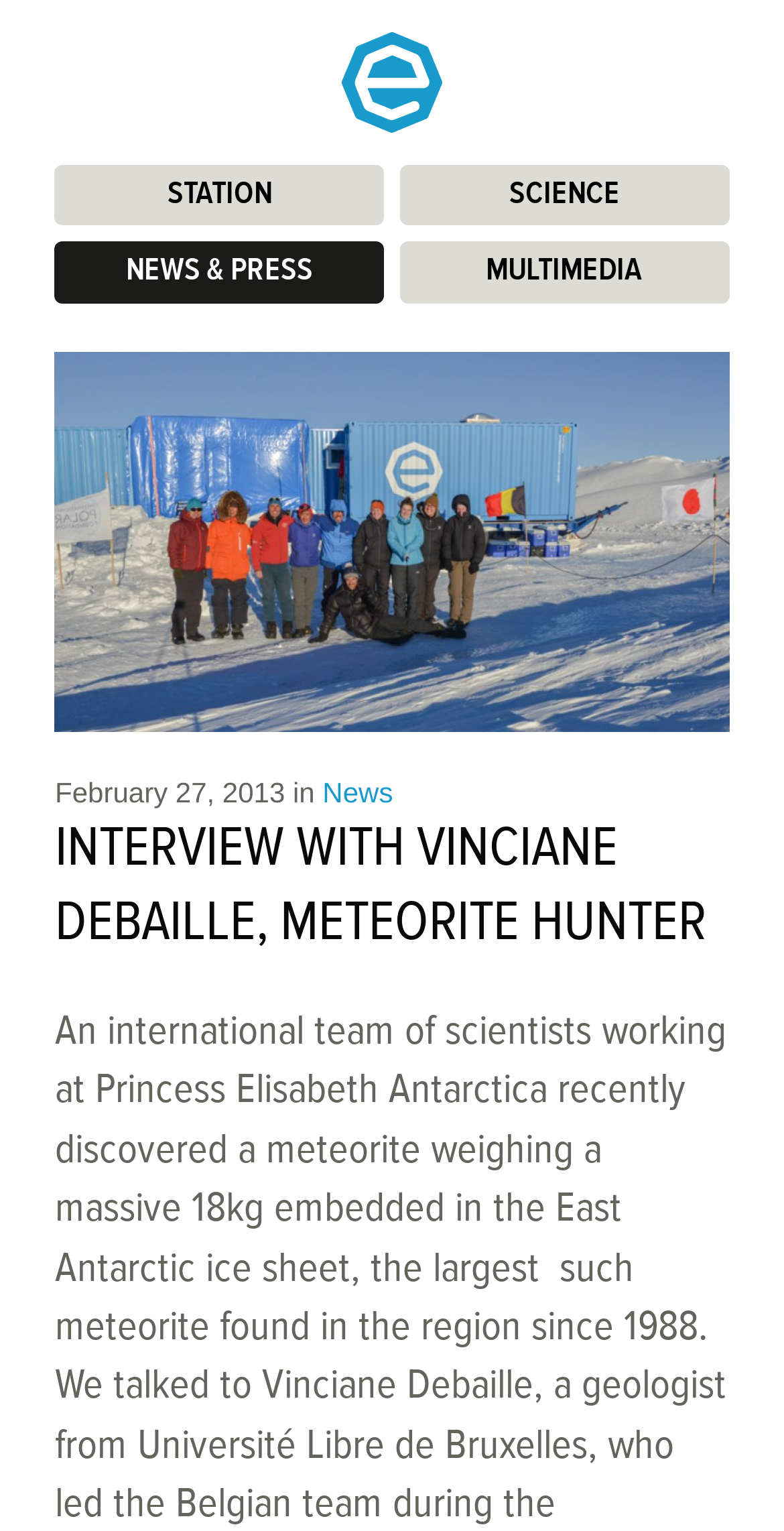Provide the bounding box coordinates of the HTML element described by the text: "alt="Princess Elisabeth Antarctica Station"".

[0.436, 0.021, 0.564, 0.087]